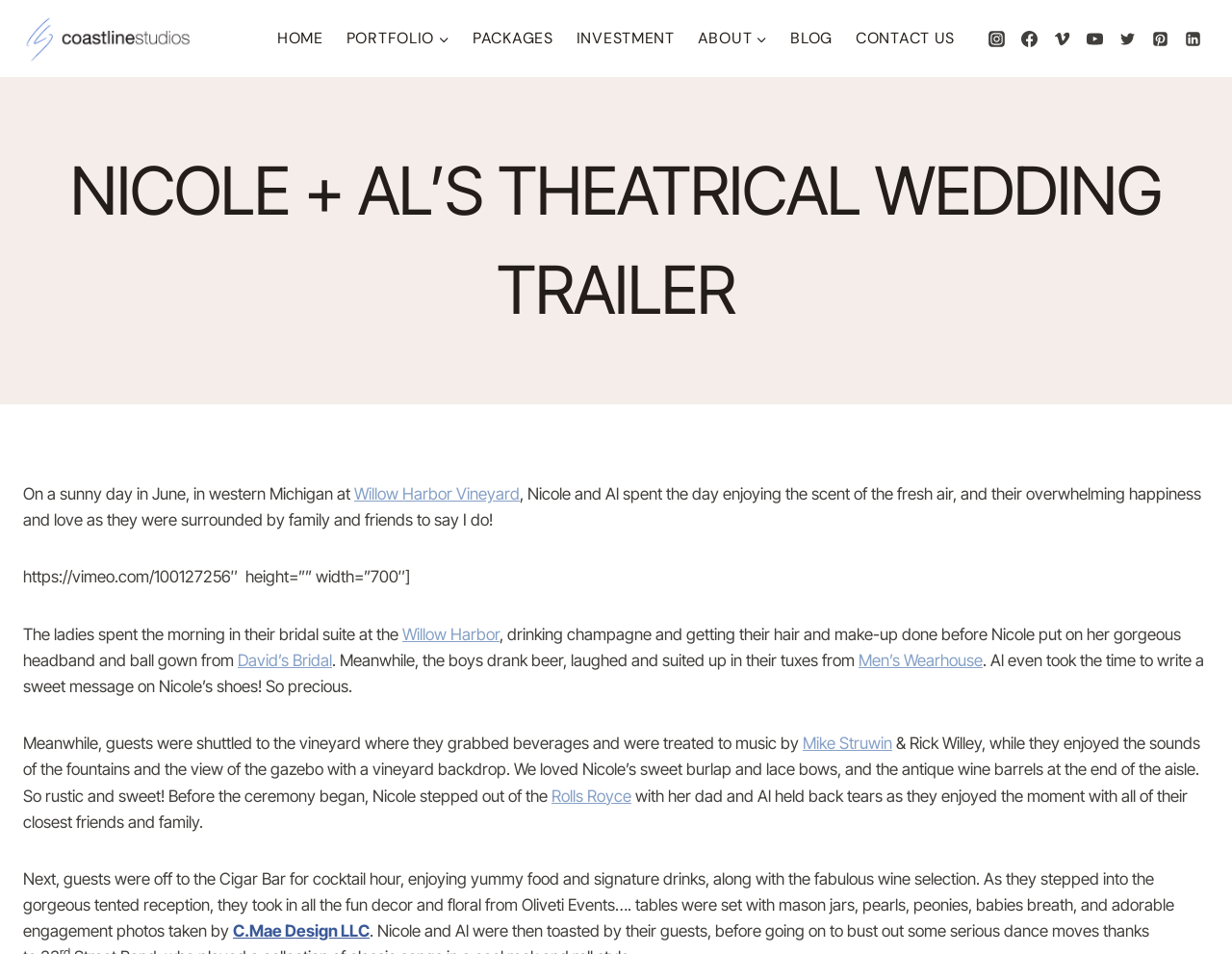Determine the coordinates of the bounding box that should be clicked to complete the instruction: "Read more about Nicole and Al's wedding story". The coordinates should be represented by four float numbers between 0 and 1: [left, top, right, bottom].

[0.019, 0.508, 0.288, 0.528]